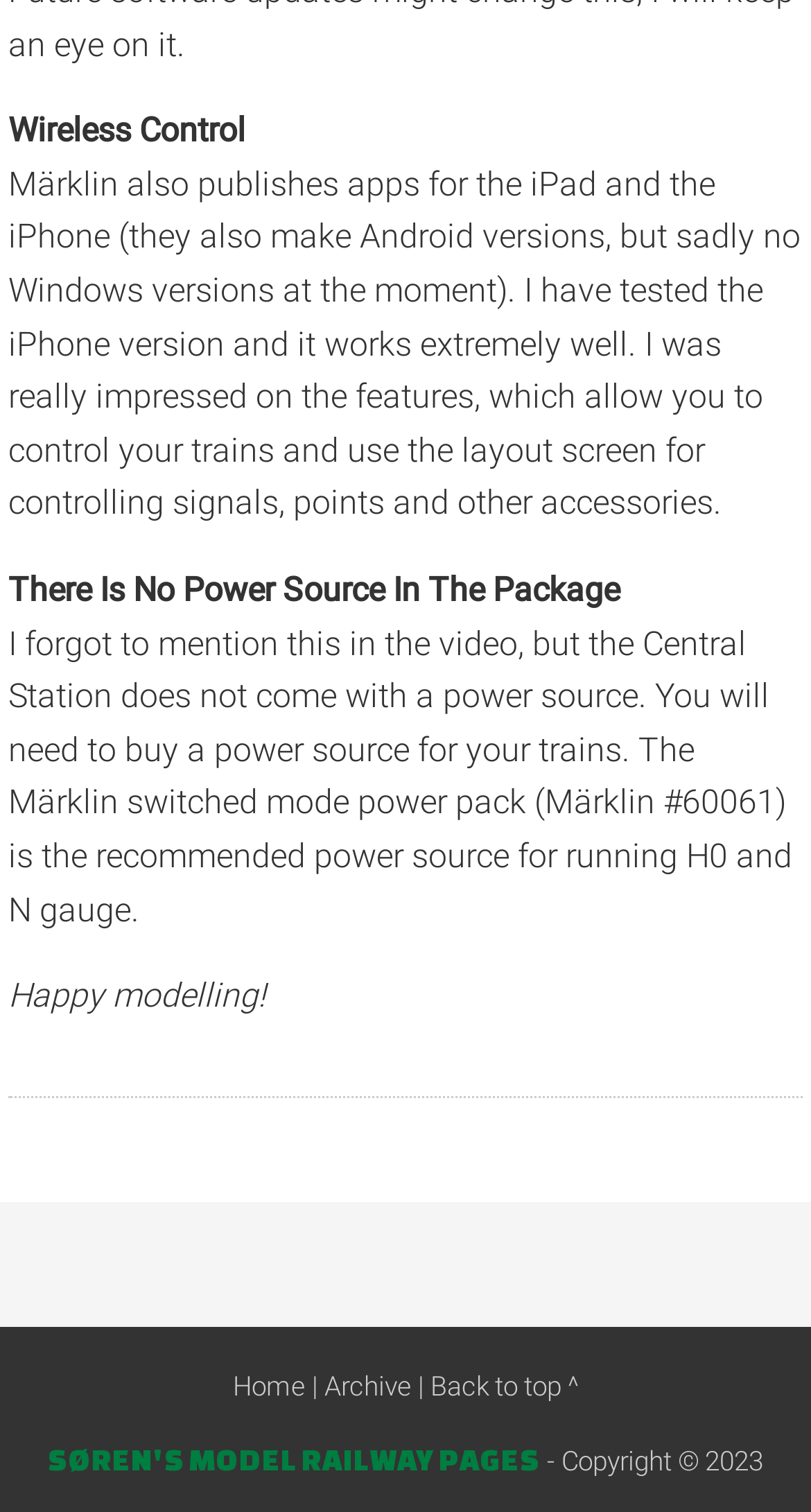How many navigation links are at the bottom of the webpage?
Using the visual information from the image, give a one-word or short-phrase answer.

3